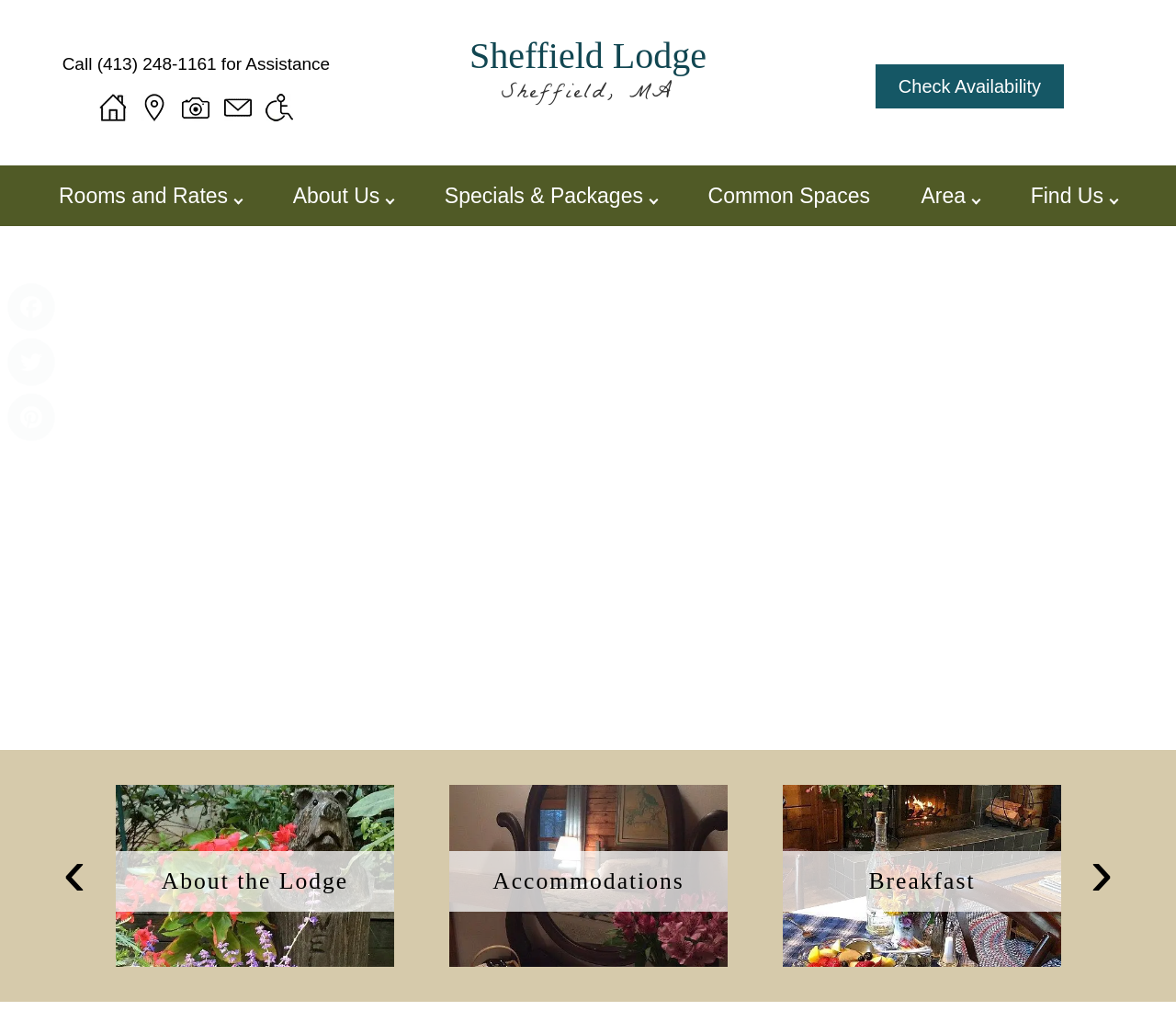What is the purpose of the 'Skip to primary content' link?
Use the image to answer the question with a single word or phrase.

Accessibility